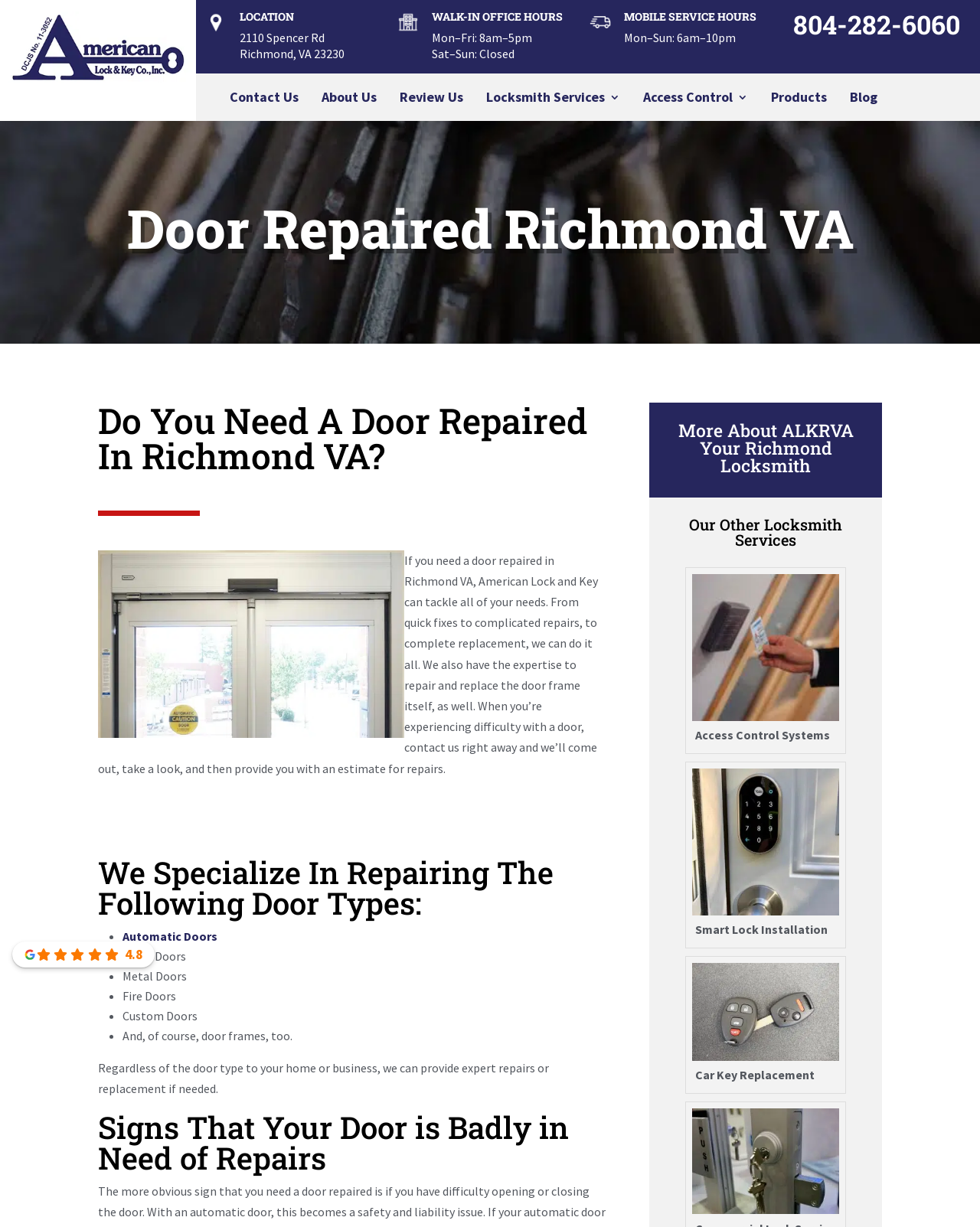Determine the main heading text of the webpage.

Door Repaired Richmond VA